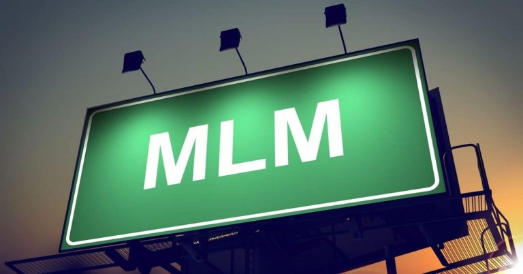What is the color of the billboard's background?
Look at the image and respond with a one-word or short-phrase answer.

Vibrant green